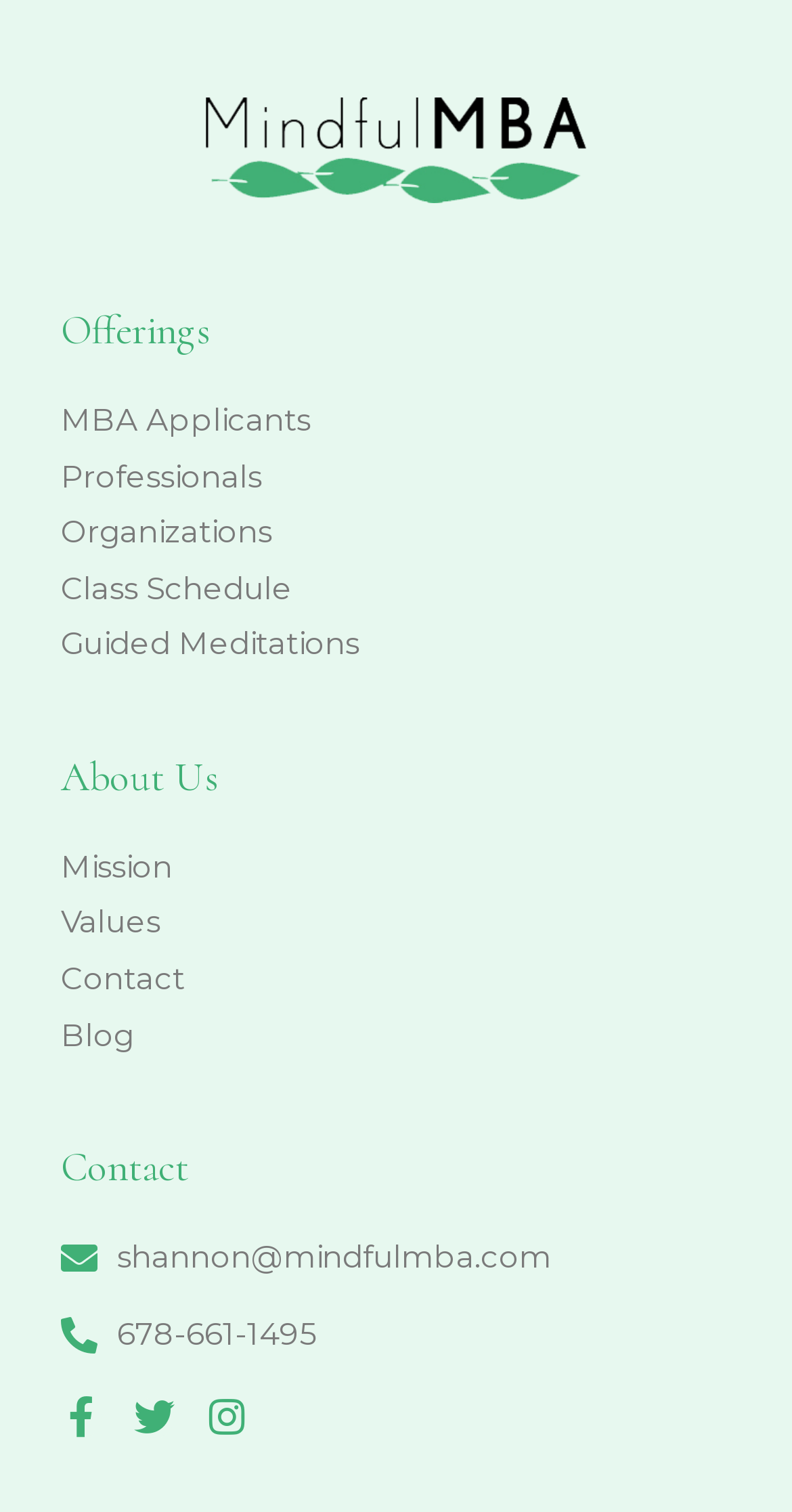Identify the bounding box coordinates for the UI element mentioned here: "Organizations". Provide the coordinates as four float values between 0 and 1, i.e., [left, top, right, bottom].

[0.077, 0.338, 0.923, 0.368]